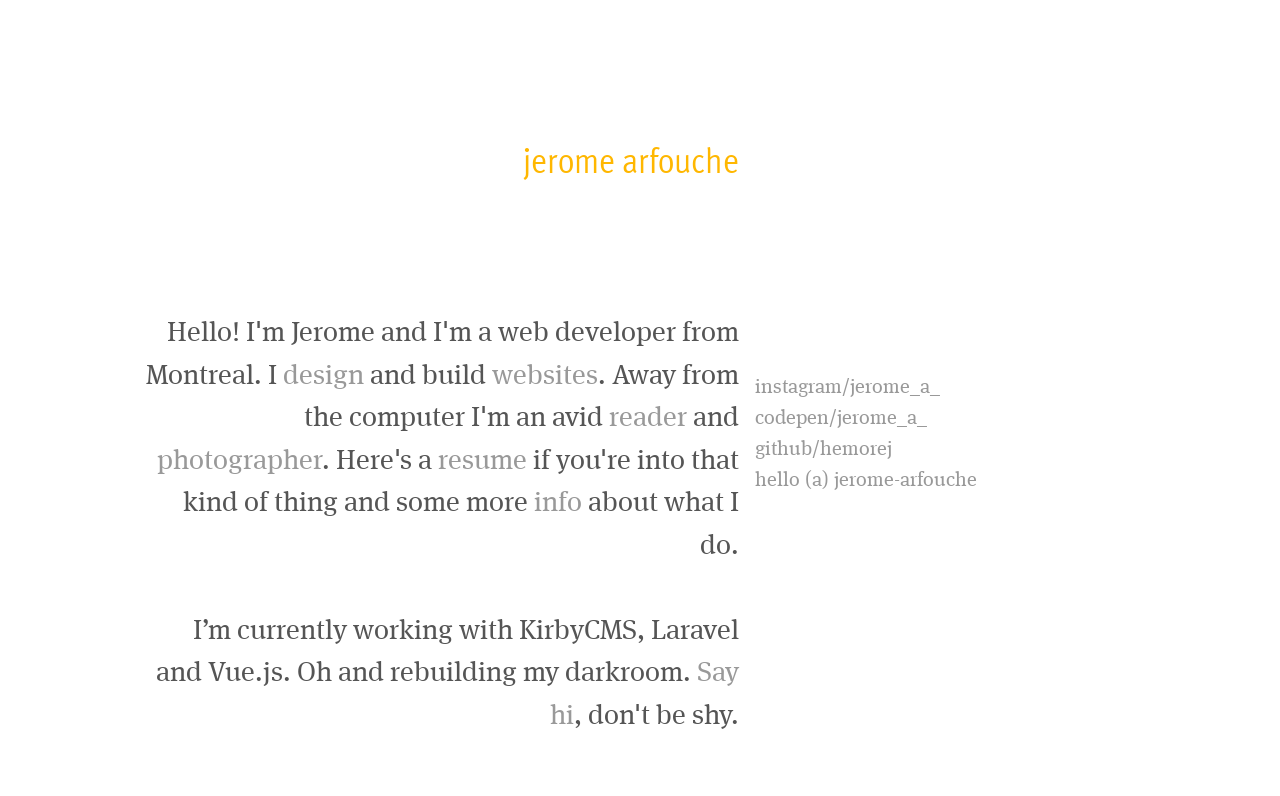How can you contact Jerome Arfouche?
Give a detailed response to the question by analyzing the screenshot.

The webpage provides links to Jerome Arfouche's social media profiles, such as Instagram, Codepen, and GitHub, and also an email address 'hello (a) jerome-arfouche', which suggests that you can contact him via email or social media.